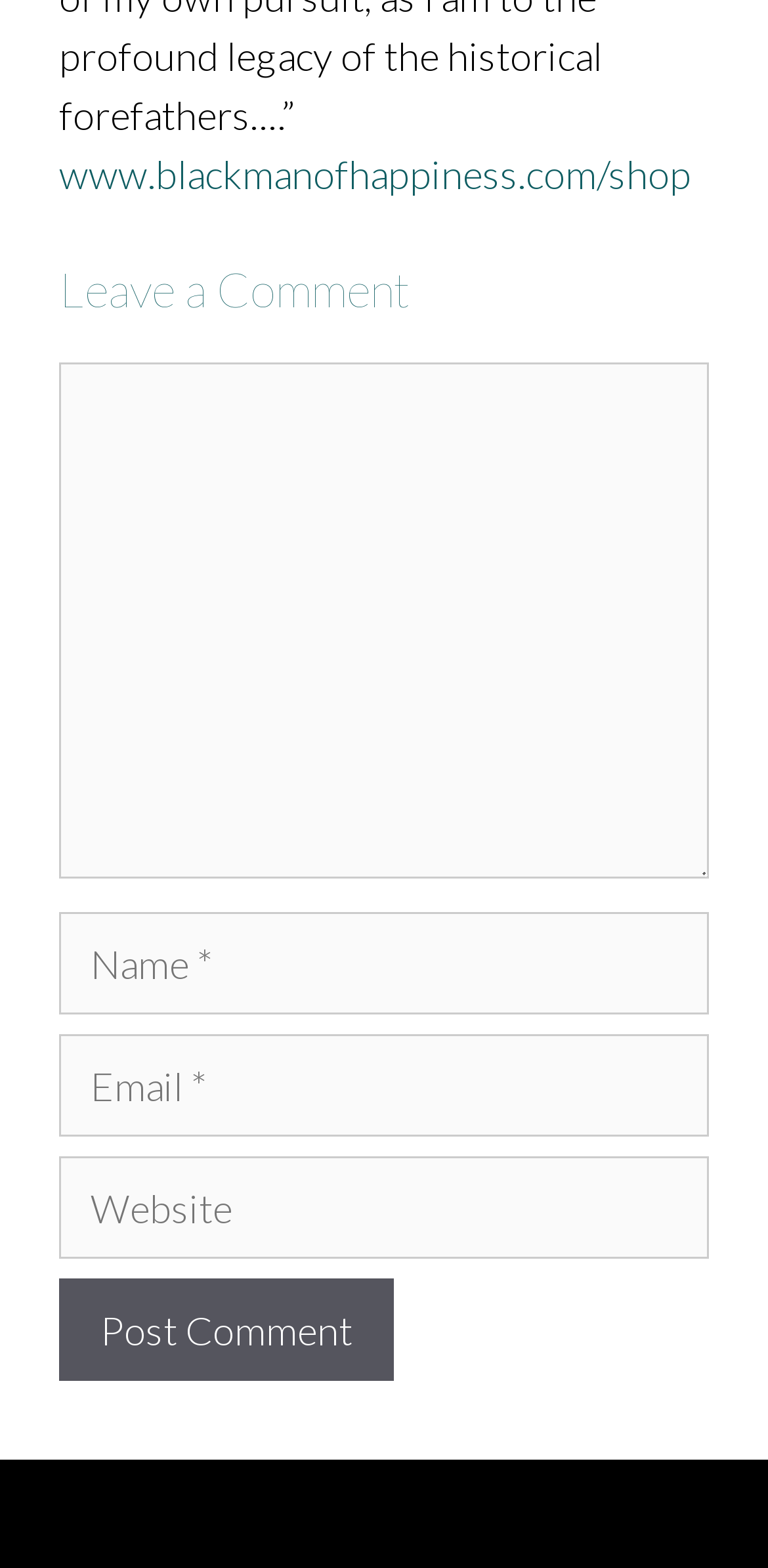How many fields are required to leave a comment?
Ensure your answer is thorough and detailed.

The webpage has three required textboxes: 'Comment', 'Name', and 'Email'. These fields are marked as required, indicating that they must be filled in to leave a comment.